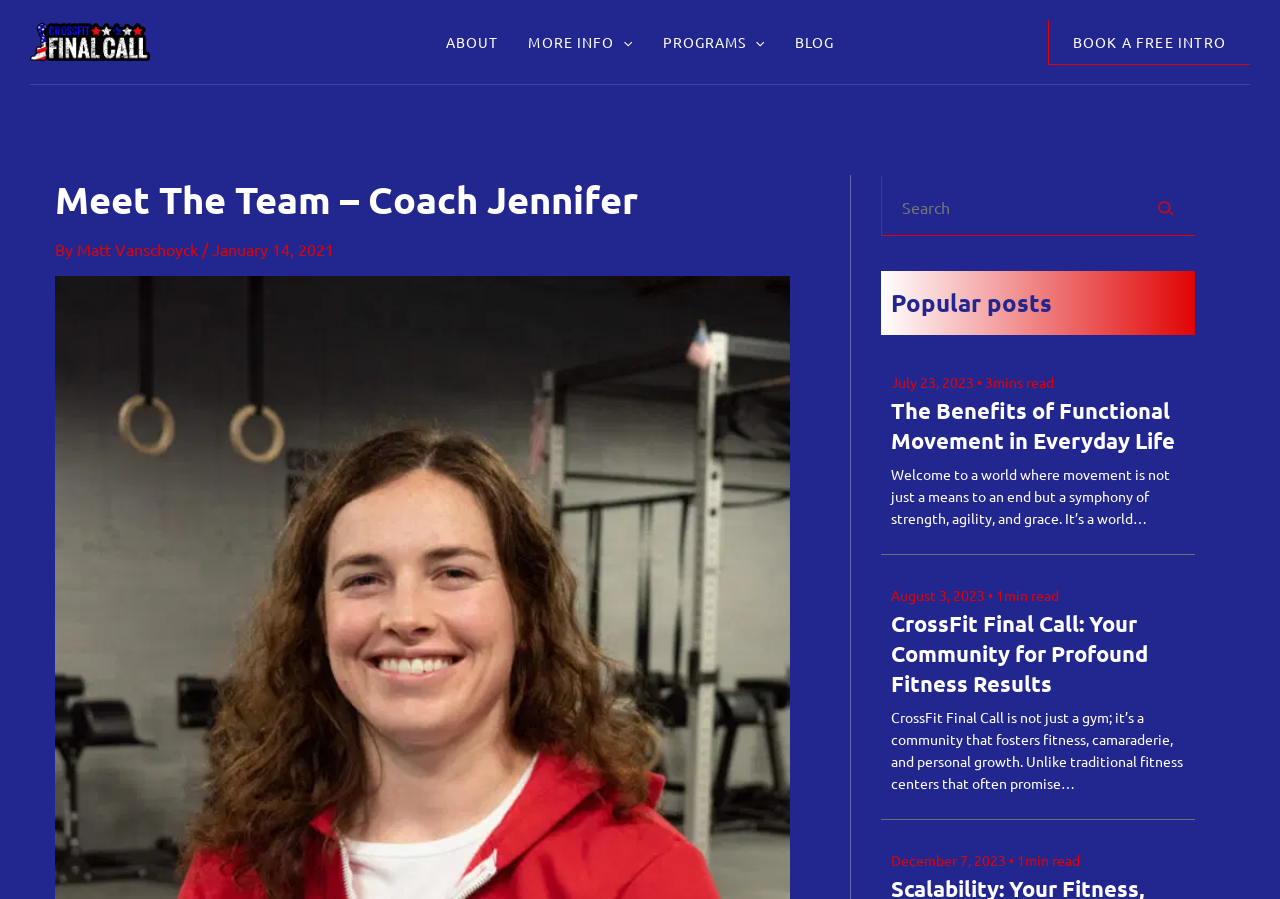Please give a short response to the question using one word or a phrase:
What is the name of the gym or fitness center?

CrossFit Final Call